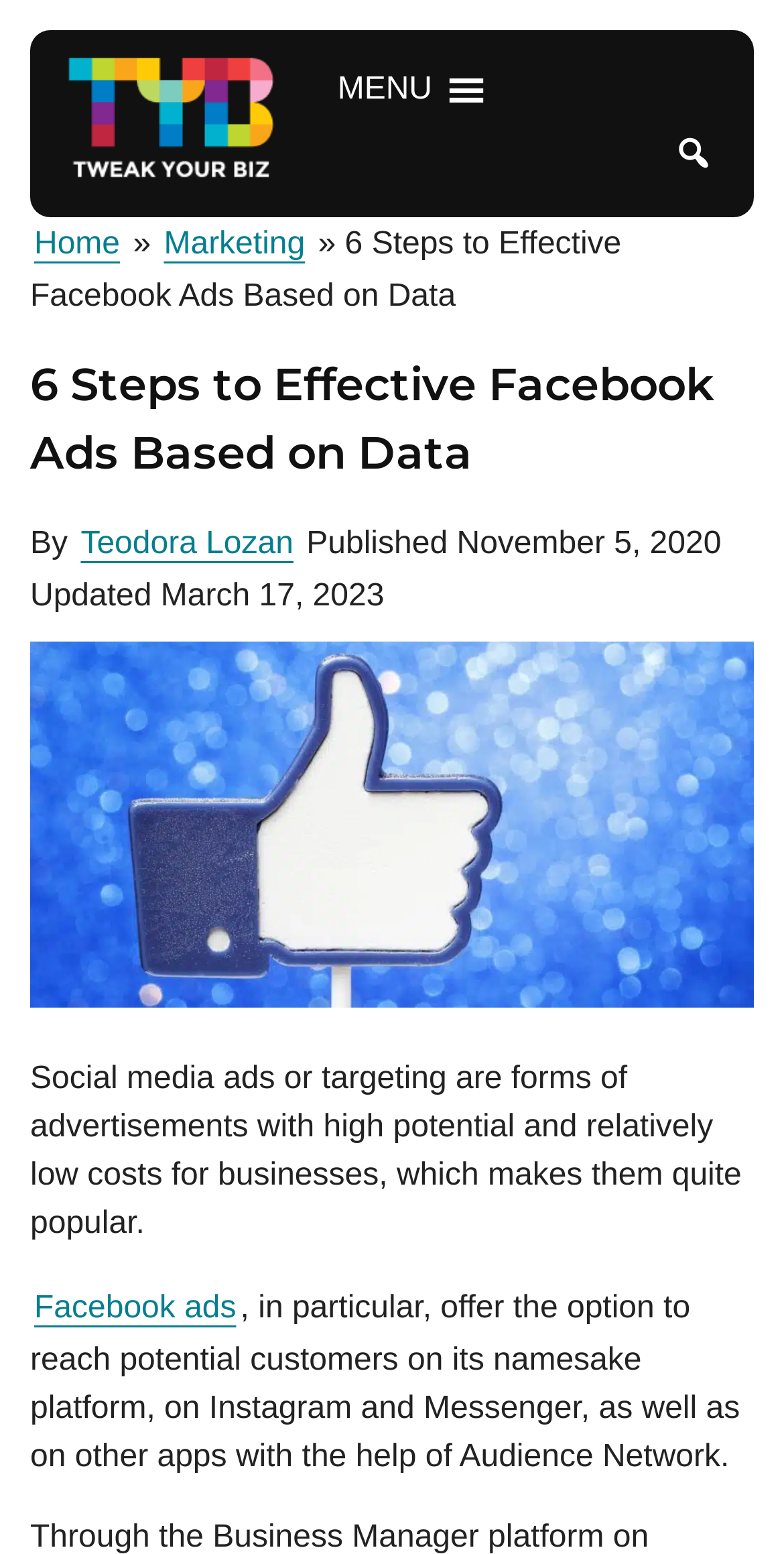Can you find the bounding box coordinates of the area I should click to execute the following instruction: "Search for something"?

[0.846, 0.079, 0.923, 0.118]